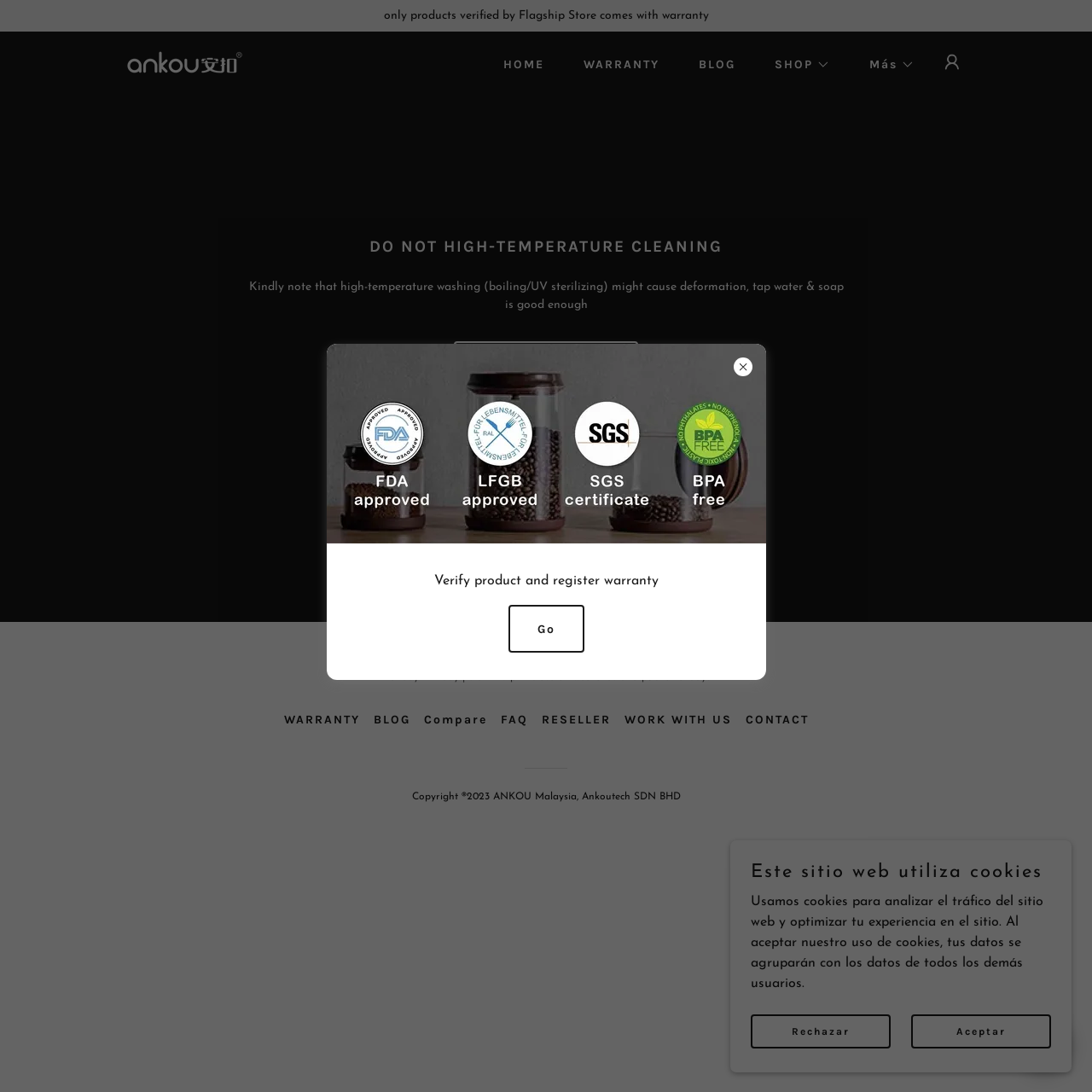Detail the various sections and features of the webpage.

The webpage is titled "Registration" and appears to be a product registration page for ANKOU, a Malaysian company. At the top of the page, there is a main section with several links, including "only products verified by Flagship Store comes with warranty", "ANKOU" with an accompanying image, "HOME", "WARRANTY", "BLOG", and a "SHOP" button with a dropdown menu. 

Below this section, there is a heading that warns against high-temperature cleaning, followed by a paragraph of text explaining the potential consequences of such cleaning. 

To the right of this warning, there is a "Verify & Register" link. Below this link, there are social media links to Facebook, Instagram, TikTok, and YouTube, each with an accompanying image.

At the bottom of the page, there is a section with contact information, including business hours and links to various pages such as "WARRANTY", "BLOG", "Compare", "FAQ", "RESELLER", "WORK WITH US", and "CONTACT". There is also a copyright notice for ANKOU Malaysia.

Finally, there is a section that informs users about the website's use of cookies, with options to "Rechazar" (reject) or "Aceptar" (accept) the use of cookies.